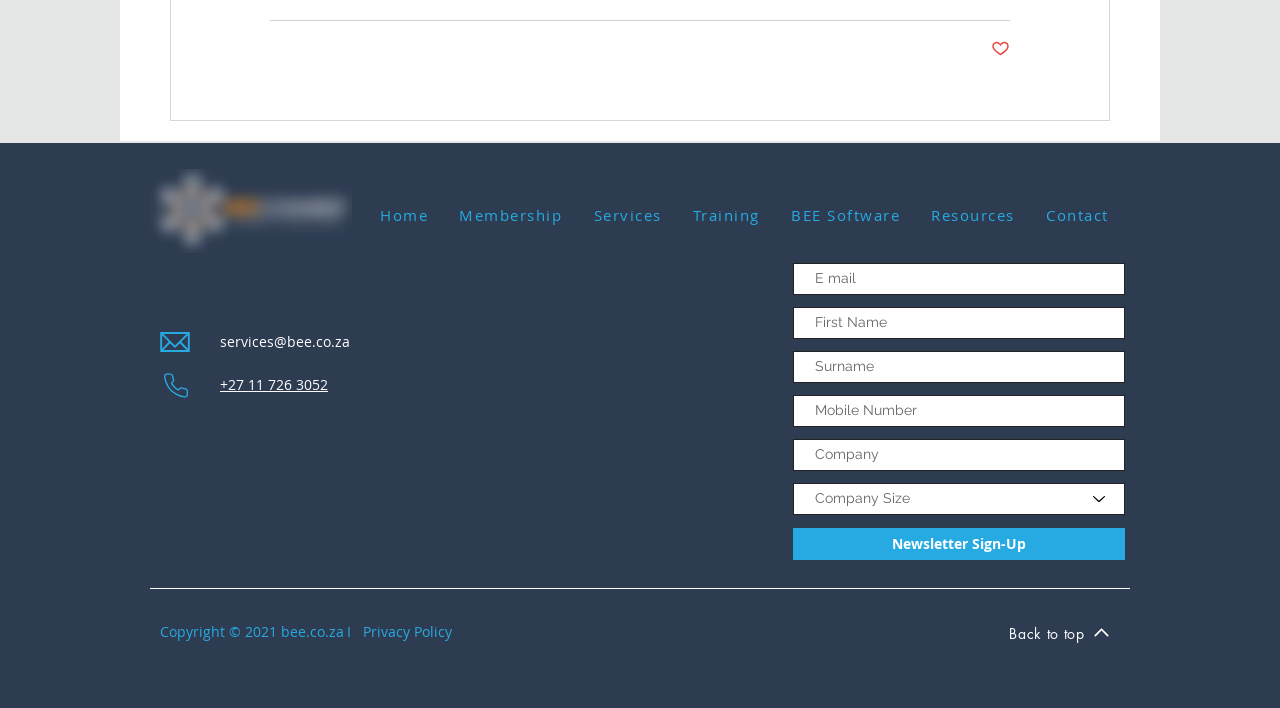Please identify the bounding box coordinates of the element's region that needs to be clicked to fulfill the following instruction: "Sign up for the Newsletter". The bounding box coordinates should consist of four float numbers between 0 and 1, i.e., [left, top, right, bottom].

[0.62, 0.746, 0.879, 0.791]